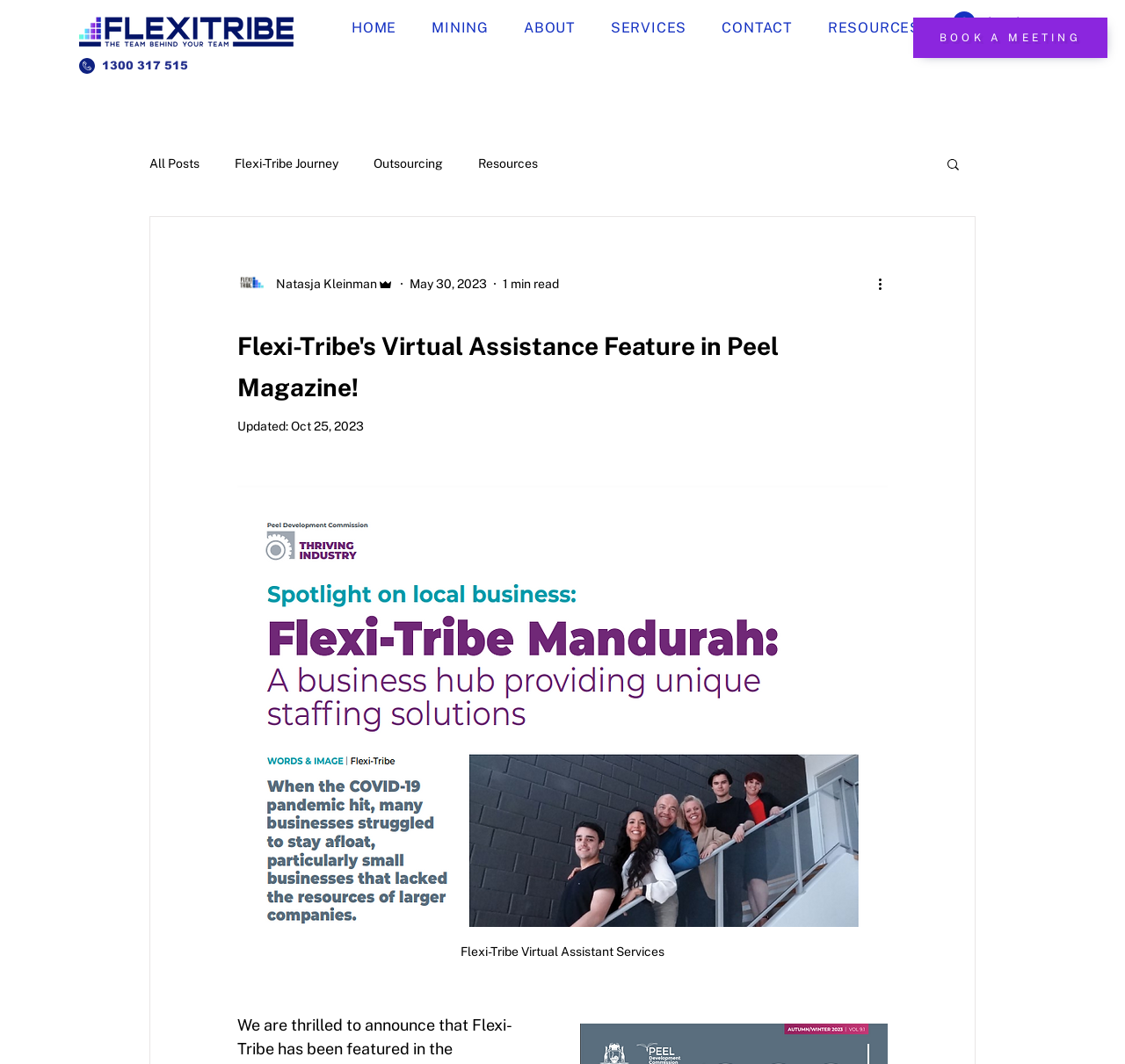Locate the coordinates of the bounding box for the clickable region that fulfills this instruction: "Book a meeting".

[0.812, 0.017, 0.984, 0.055]